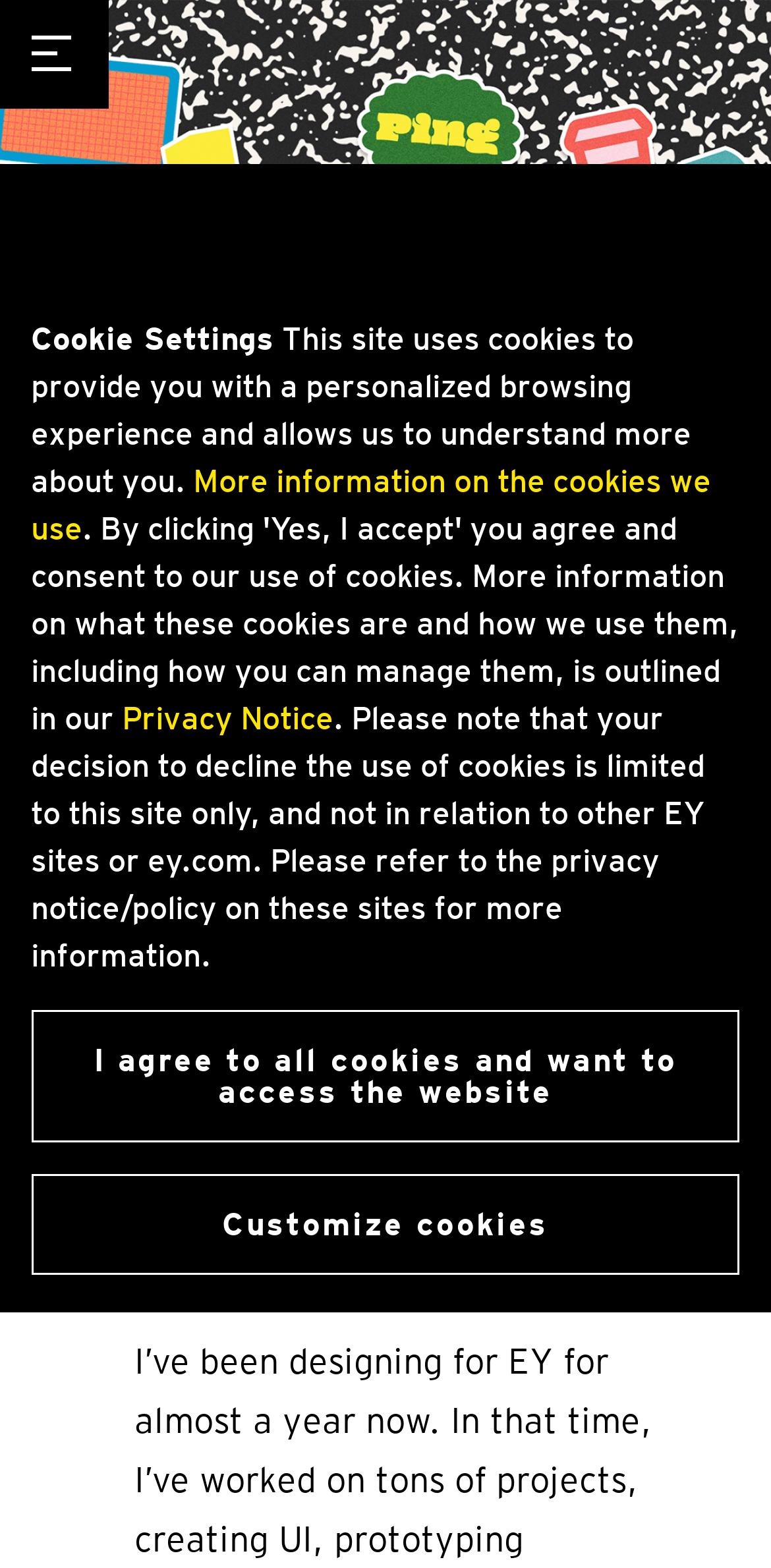Respond concisely with one word or phrase to the following query:
How many links are there in the cookie settings section?

3